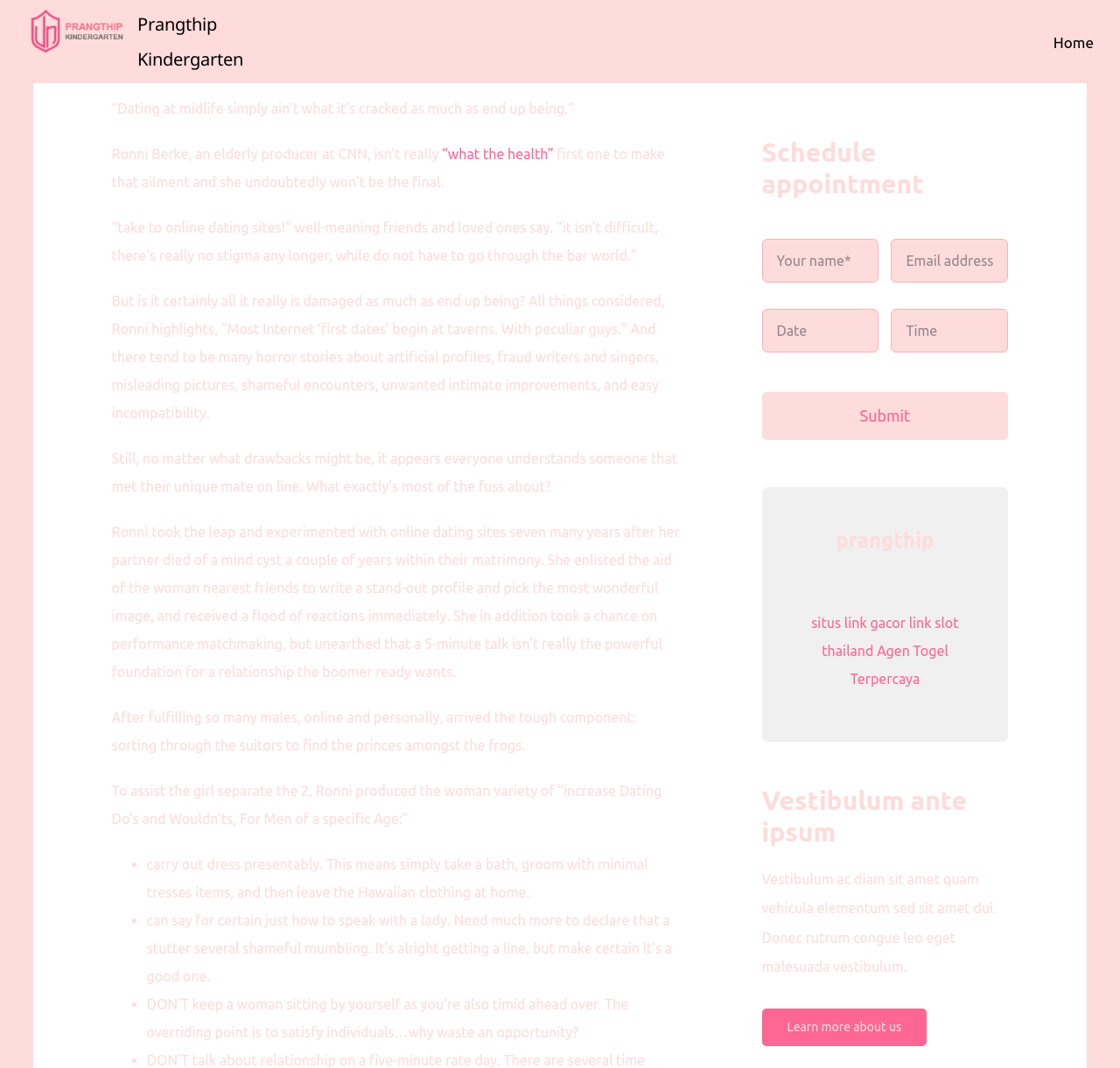Locate the bounding box coordinates of the segment that needs to be clicked to meet this instruction: "Click the 'Learn more about us' link".

[0.68, 0.944, 0.828, 0.98]